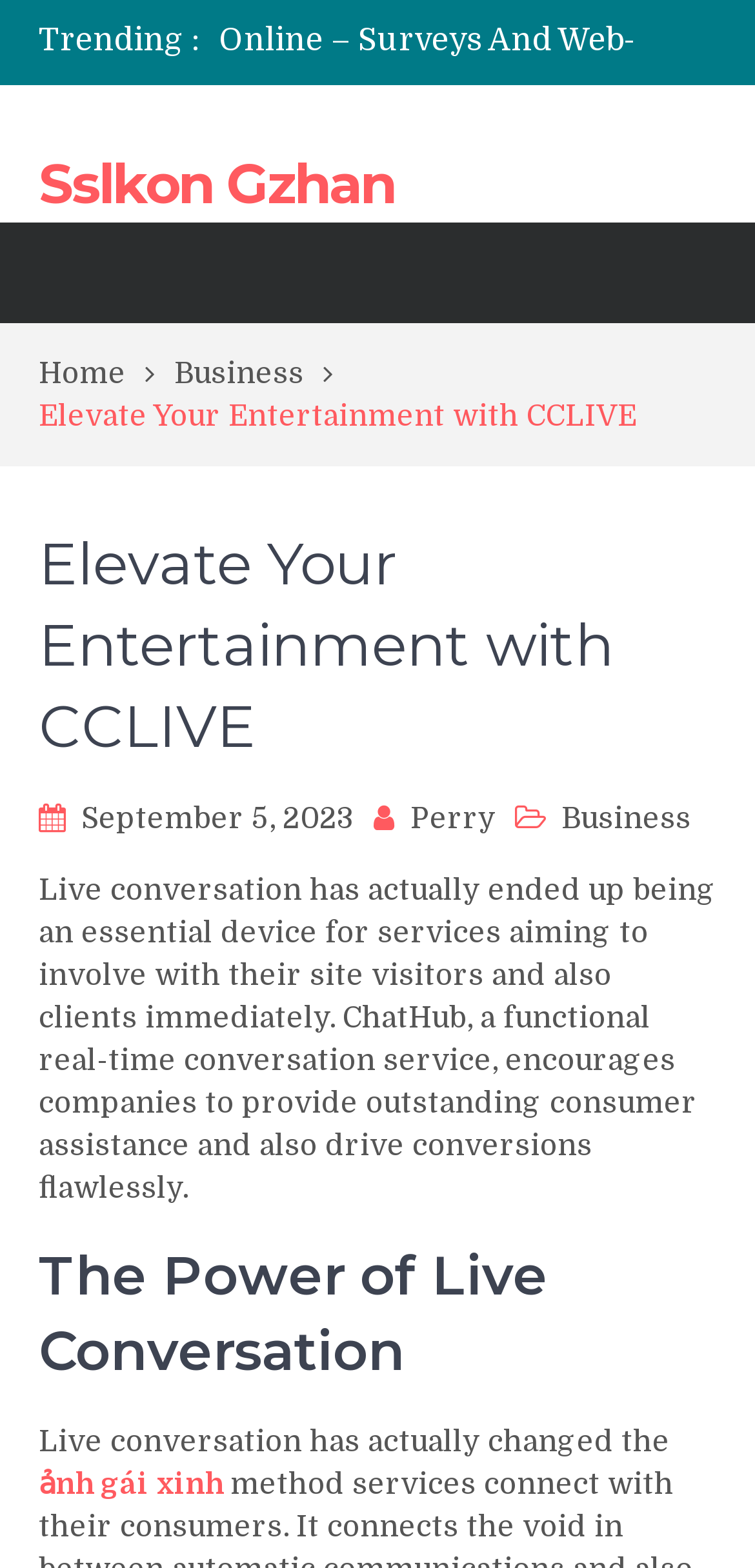Determine the heading of the webpage and extract its text content.

Elevate Your Entertainment with CCLIVE